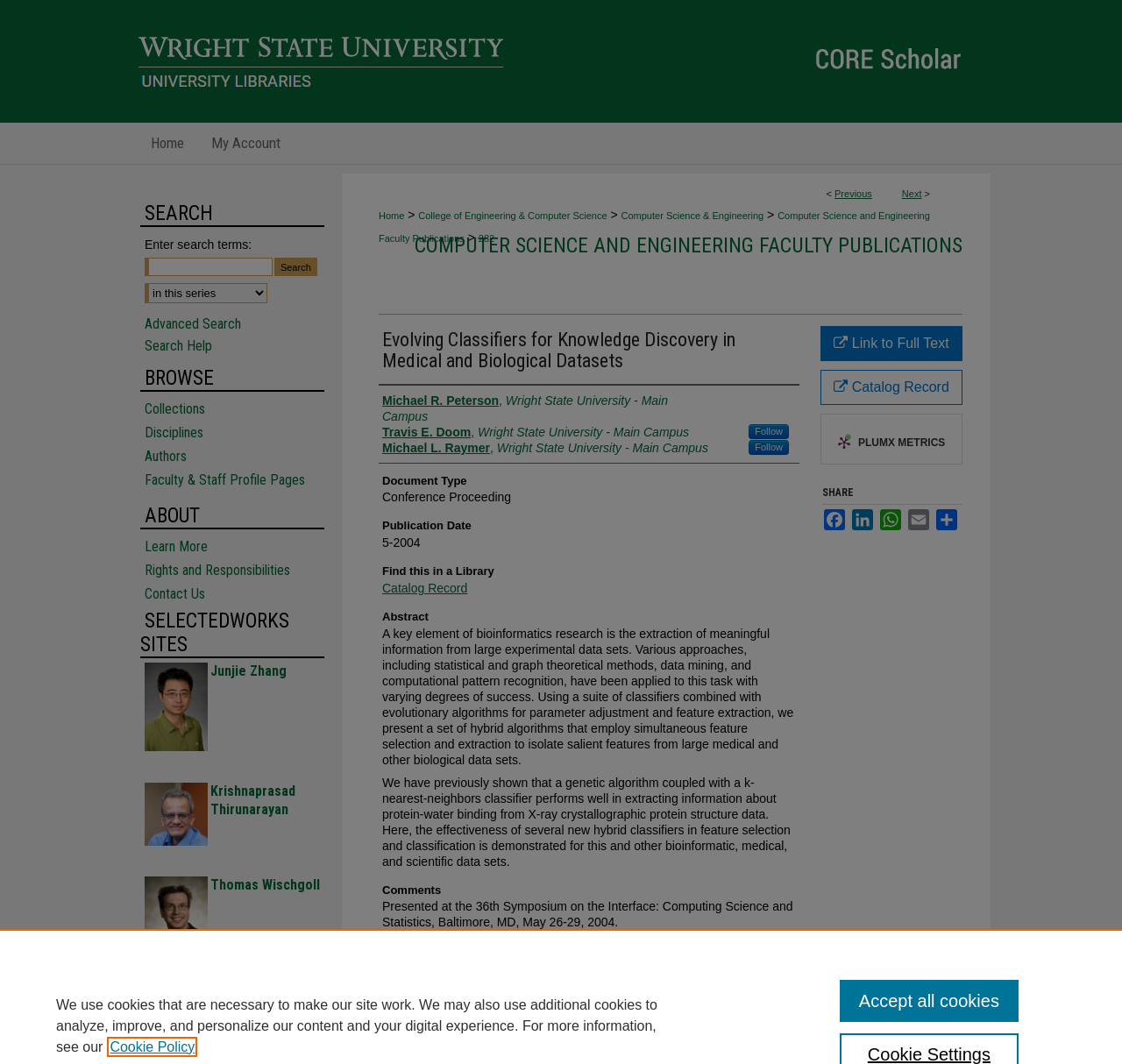Identify the bounding box of the UI element that matches this description: "Contact Us".

[0.129, 0.551, 0.305, 0.566]